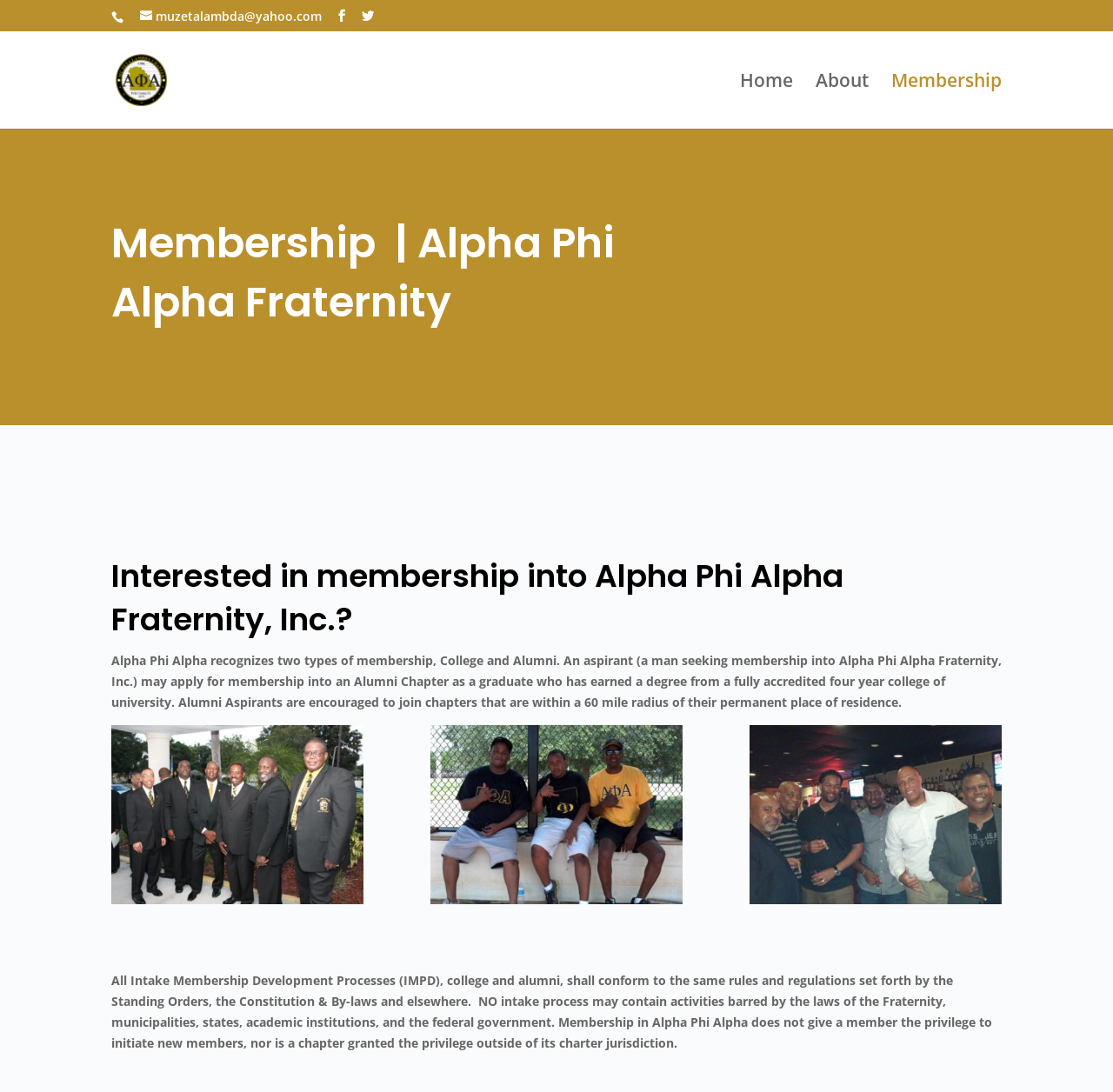Please find and generate the text of the main header of the webpage.

Membership  | Alpha Phi Alpha Fraternity